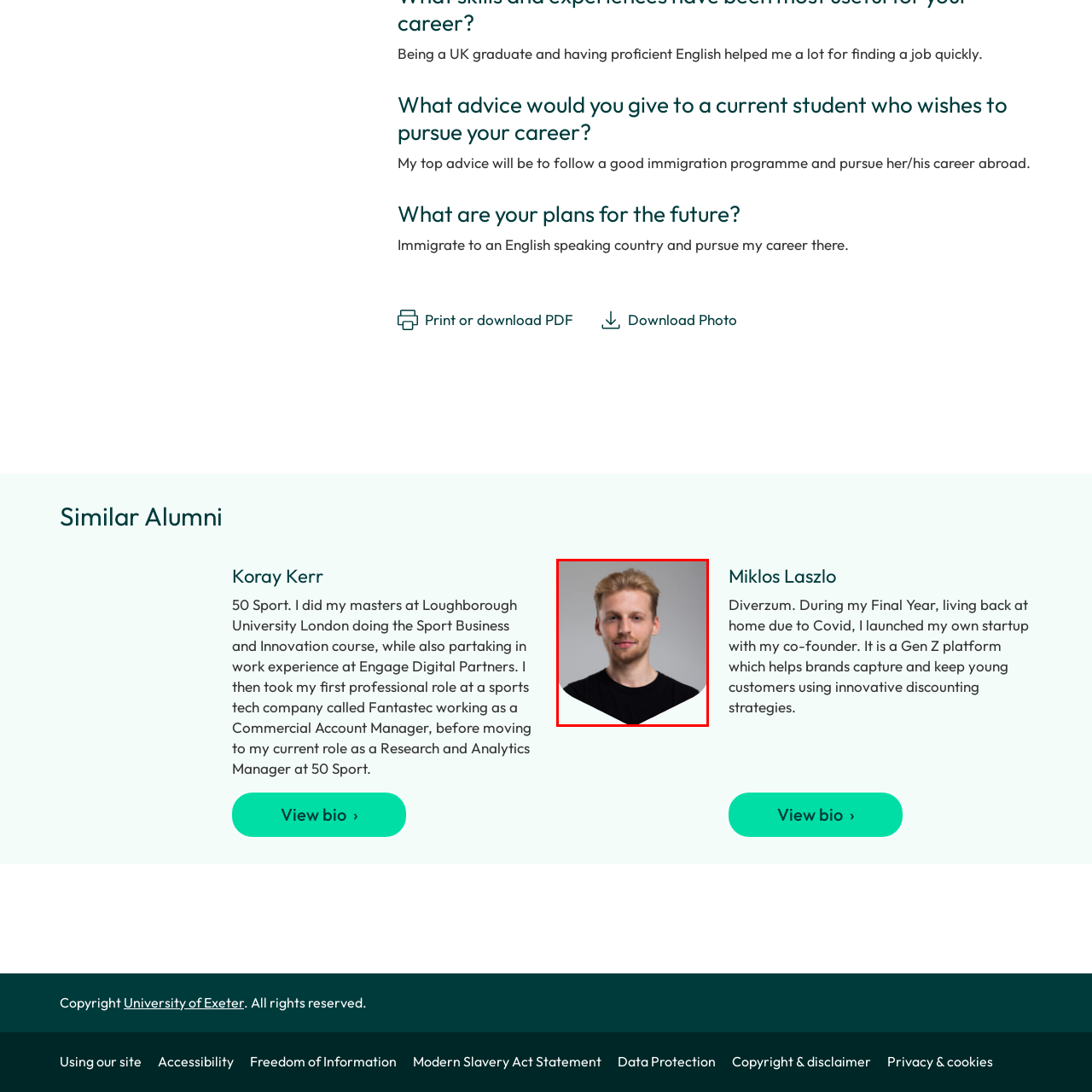Observe the image within the red outline and respond to the ensuing question with a detailed explanation based on the visual aspects of the image: 
What is the background of the image?

The caption notes that the background of the image is softly blurred, which serves to emphasize the man's features and create a sense of focus on him.